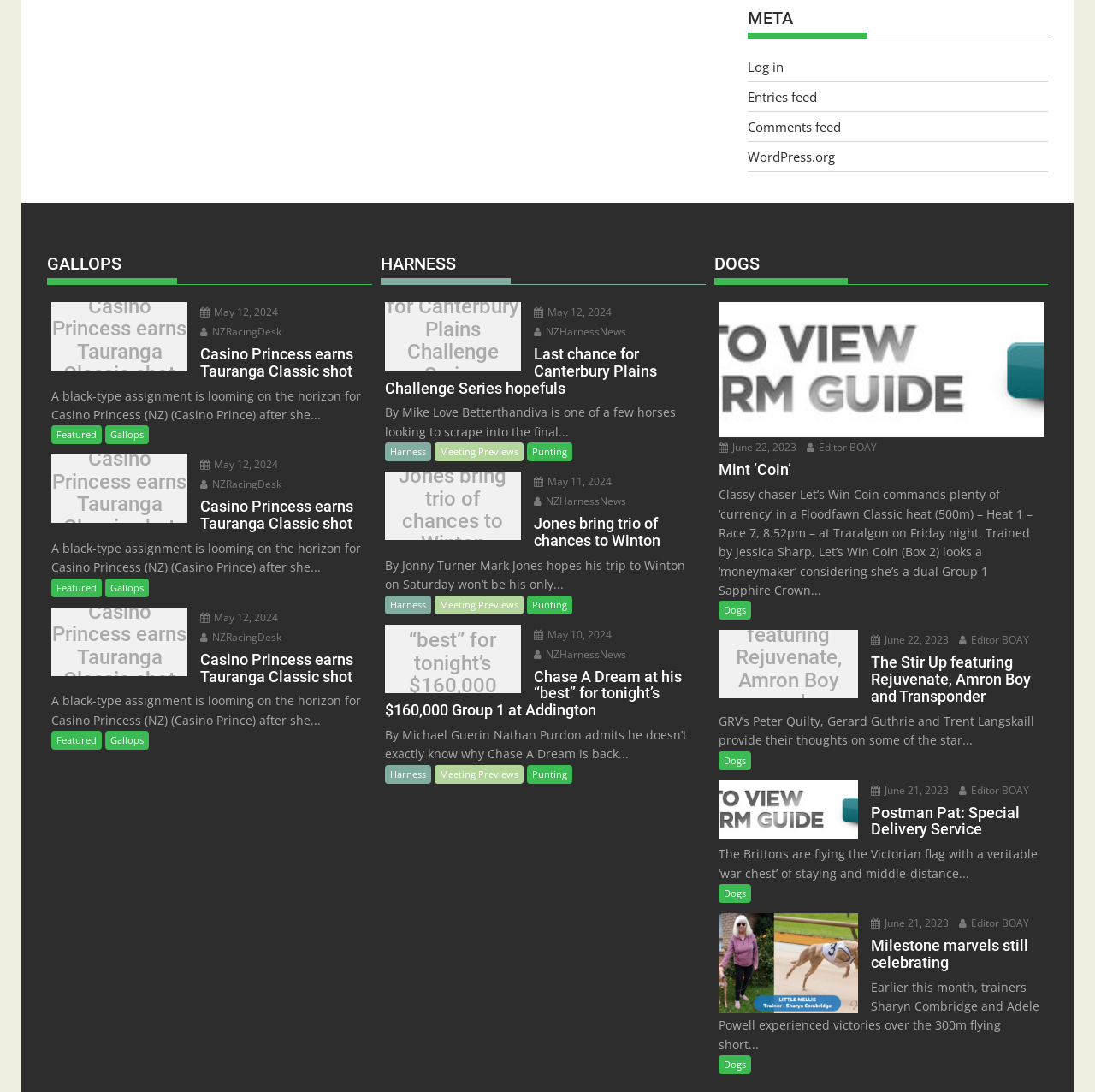How many articles are there under the 'HARNESS' section?
Kindly offer a comprehensive and detailed response to the question.

I counted the number of figure elements under the 'HARNESS' section, which are [757], [759], and [761], each representing a separate article.